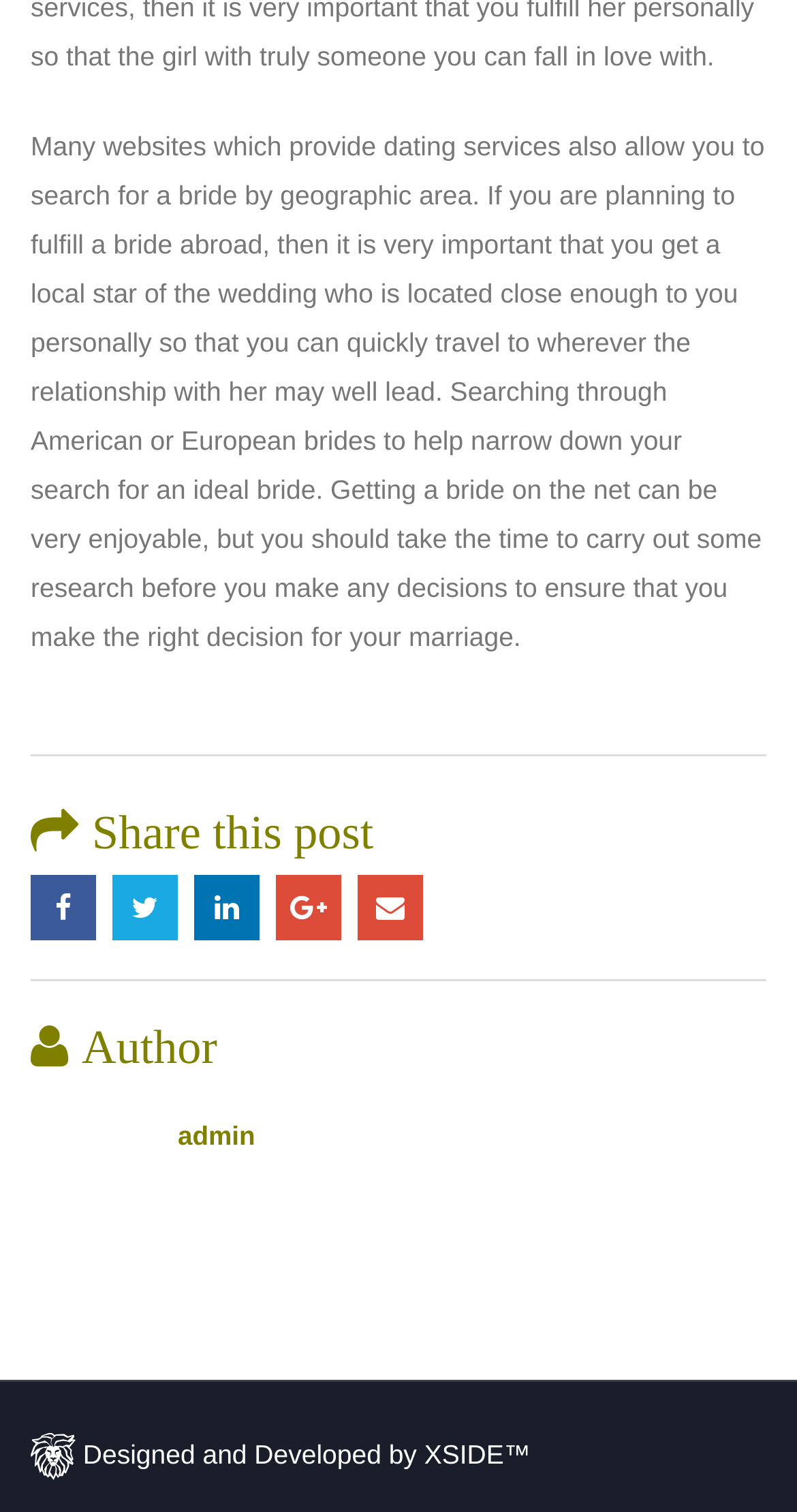Identify the bounding box coordinates of the clickable region to carry out the given instruction: "Share this post".

[0.038, 0.534, 0.469, 0.567]